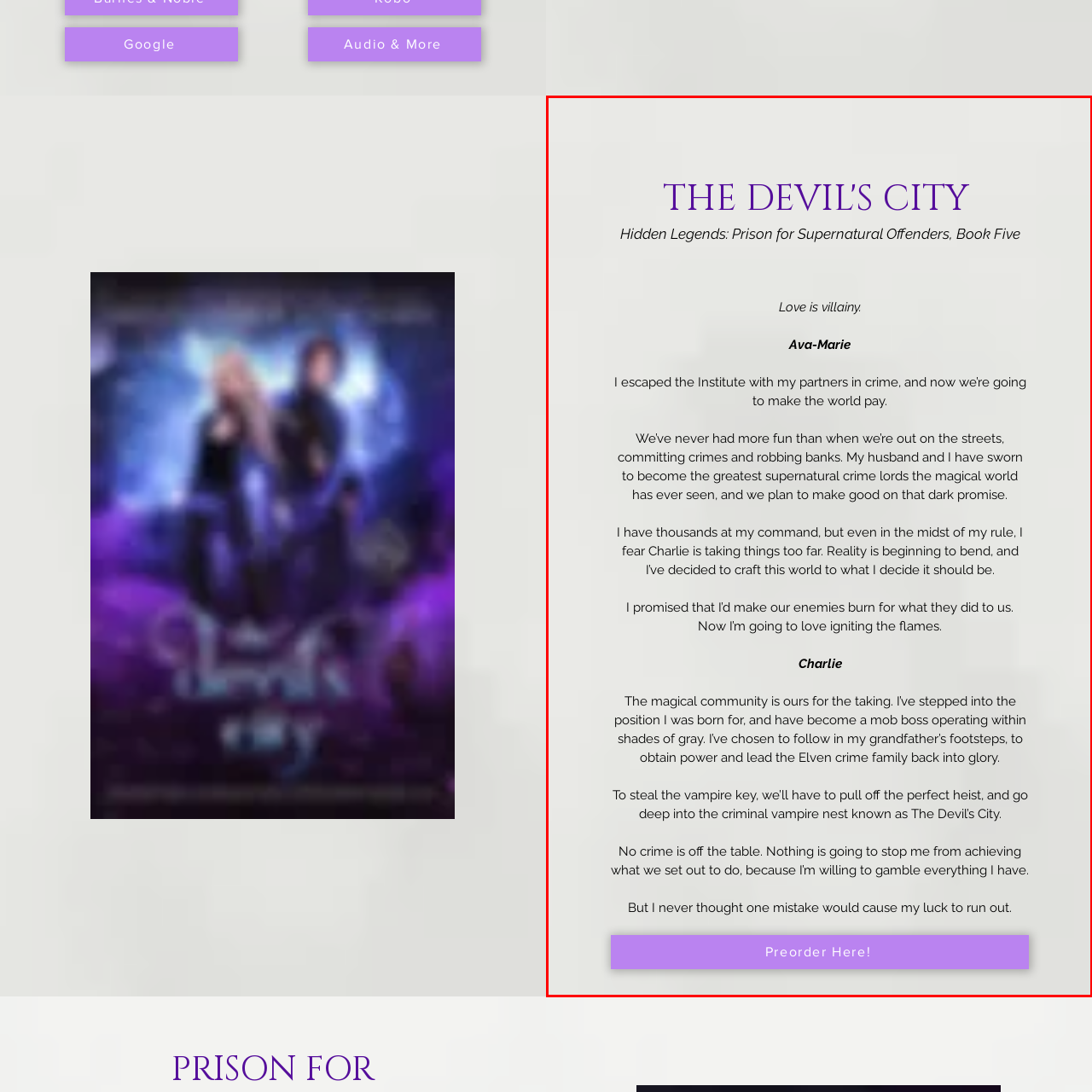Focus on the image surrounded by the red bounding box, please answer the following question using a single word or phrase: How many central characters' perspectives are presented in the narrative?

Two